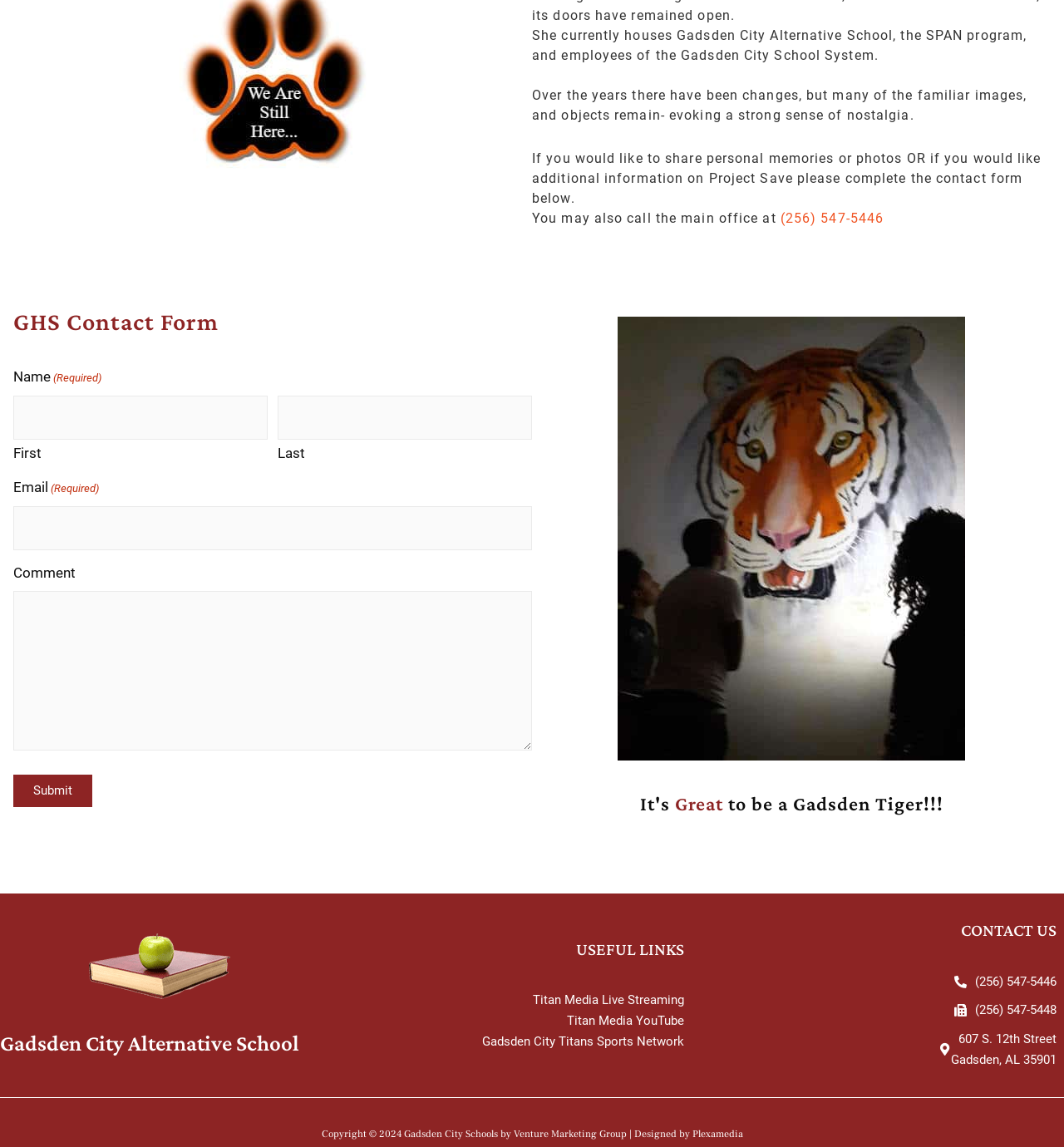What is the name of the marketing group that designed the website?
Look at the image and answer the question with a single word or phrase.

Venture Marketing Group